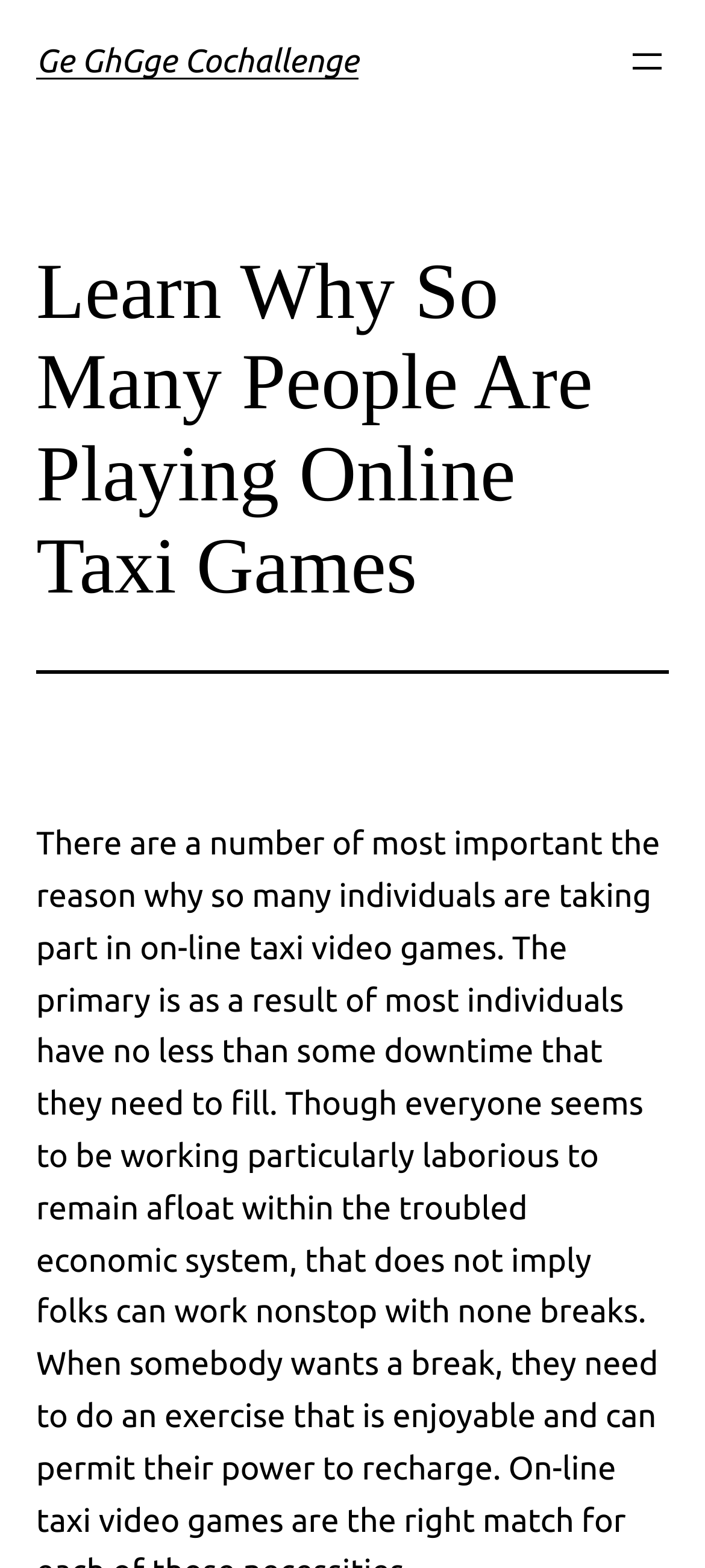Provide the text content of the webpage's main heading.

Ge GhGge Cochallenge